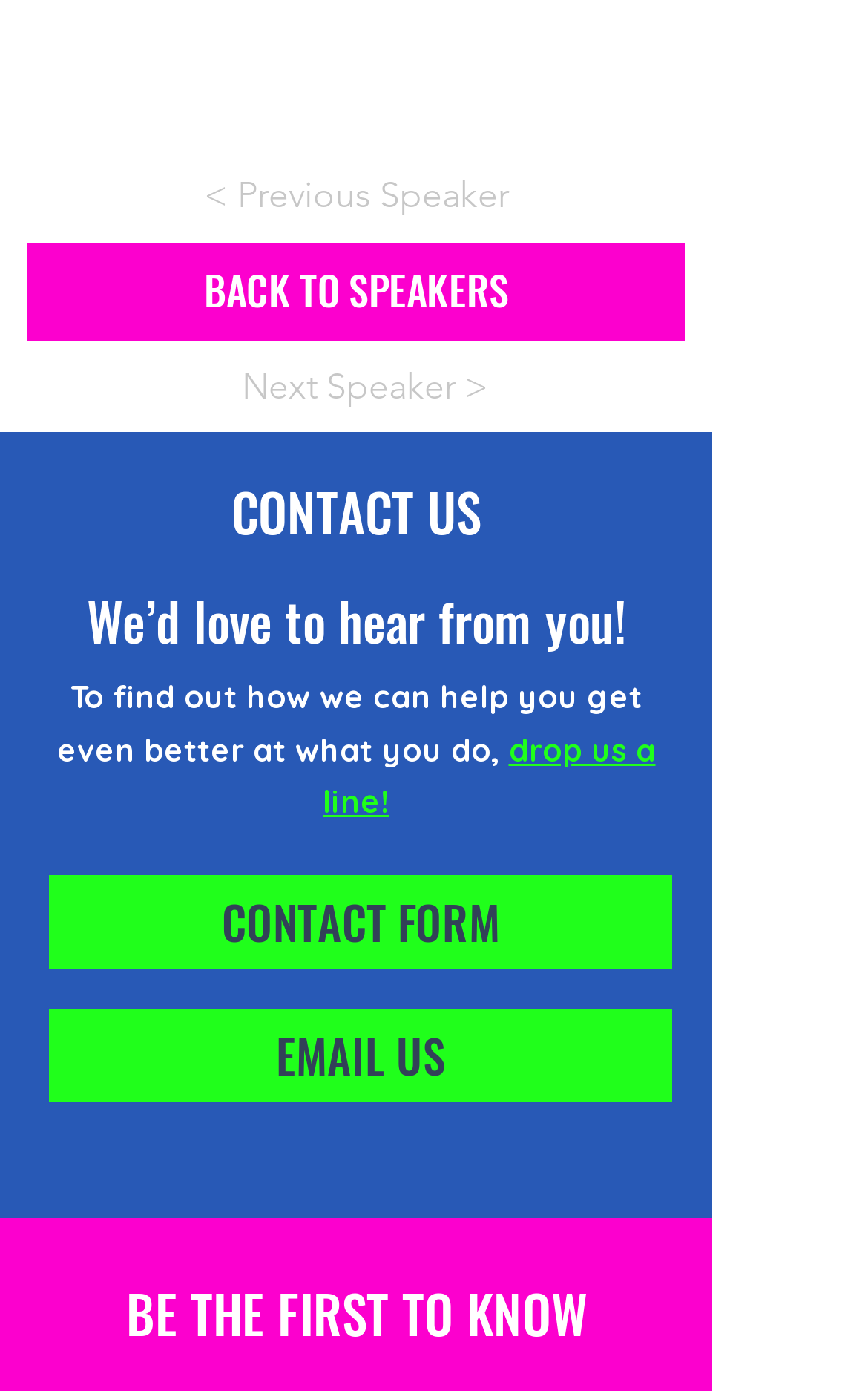What is the last option to contact the website?
Offer a detailed and exhaustive answer to the question.

I looked at the contact options and found that the last one is EMAIL US, which is a link.